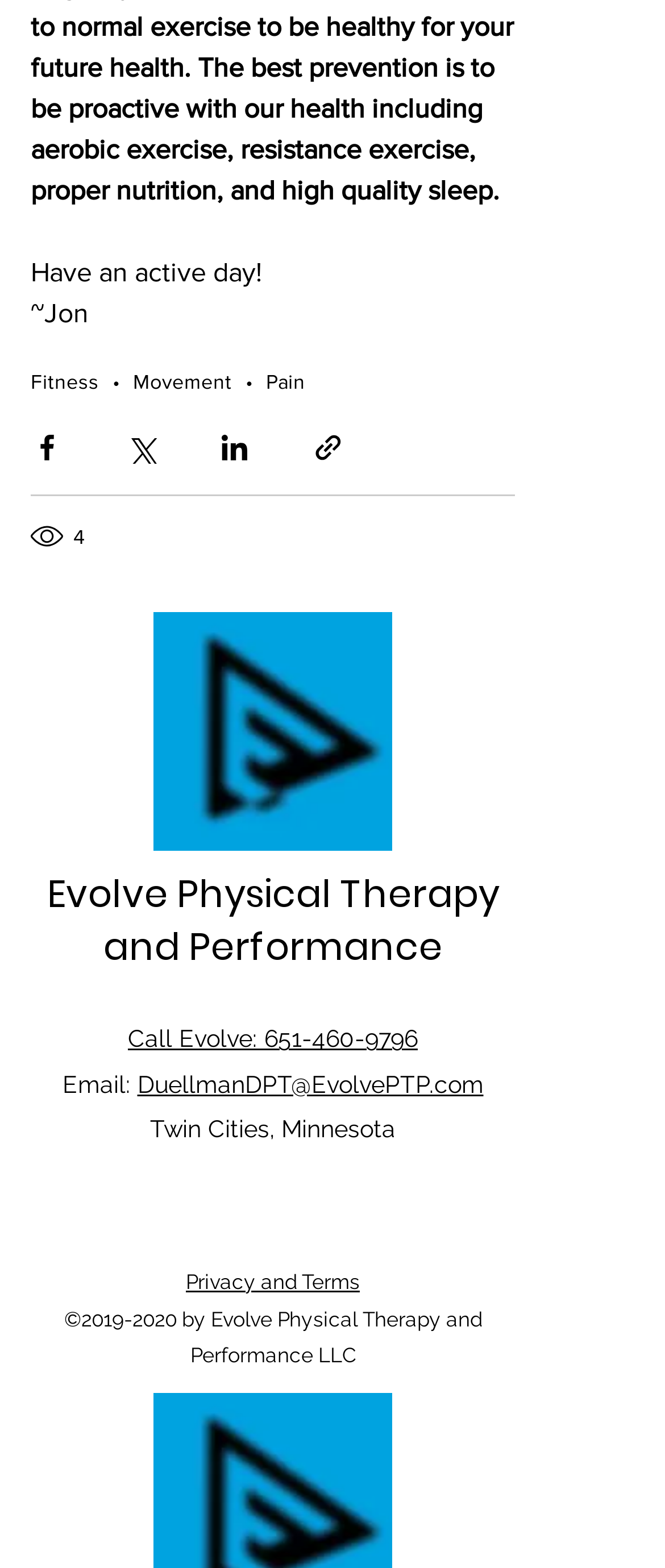Please identify the bounding box coordinates of the element I need to click to follow this instruction: "Visit Evolve Physical Therapy and Performance website".

[0.071, 0.554, 0.75, 0.621]